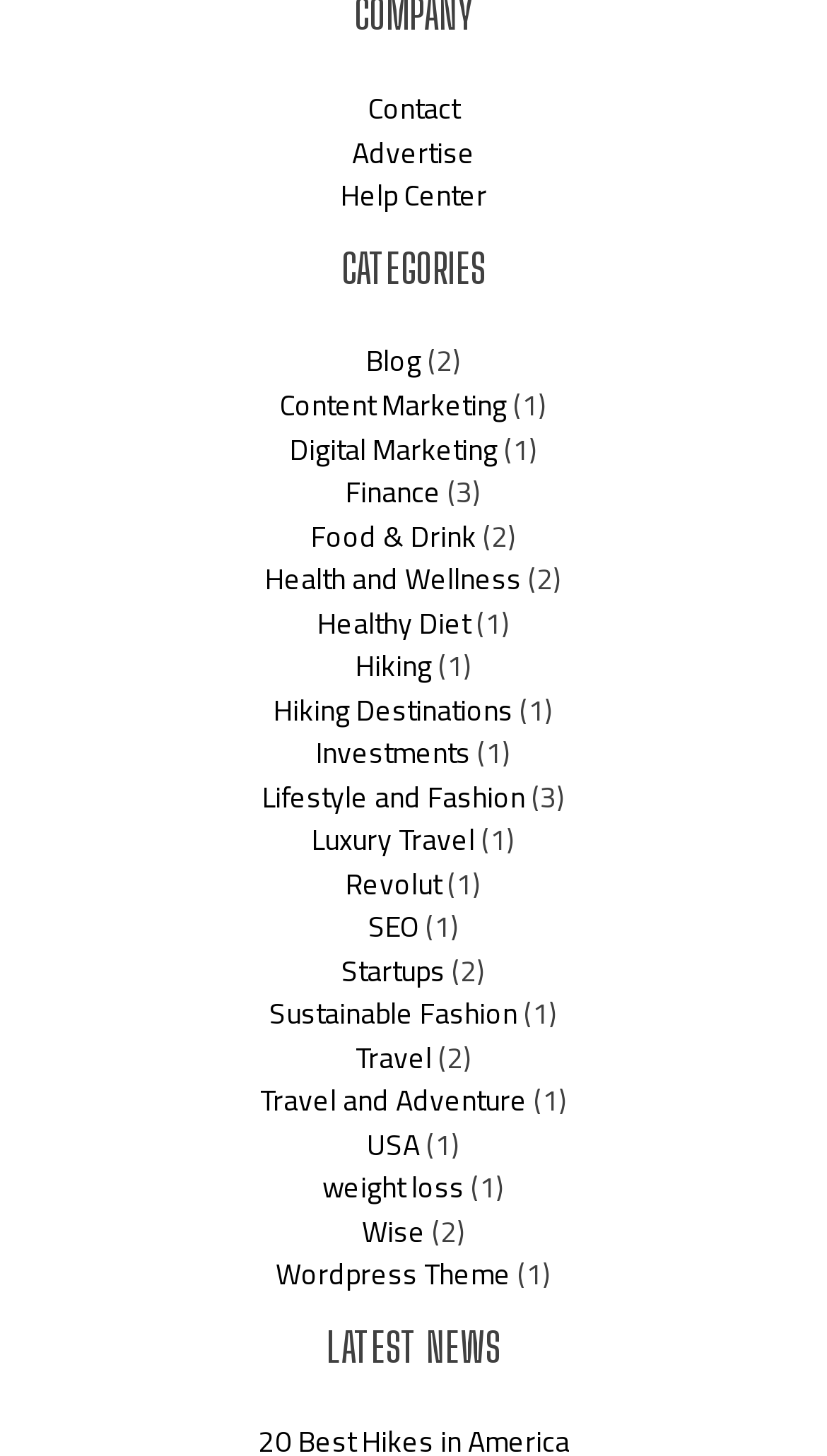How many categories are listed under 'CATEGORIES'?
Could you please answer the question thoroughly and with as much detail as possible?

I counted the number of links under the navigation 'Categories', which is 24. These links include 'Blog', 'Content Marketing', 'Digital Marketing', and so on.